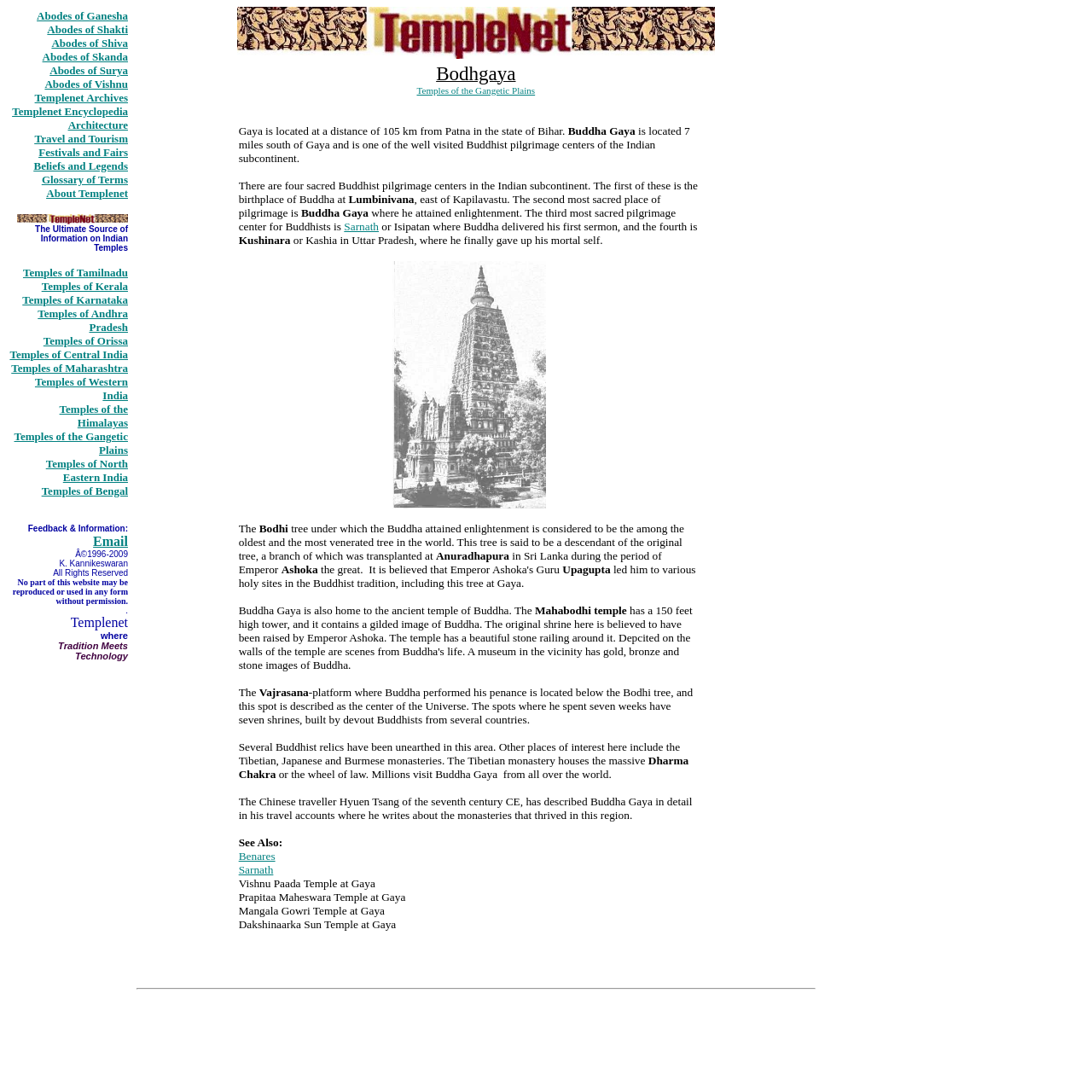What is the name of the temple located 7 miles south of Gaya?
We need a detailed and meticulous answer to the question.

I found this answer by looking at the text in the blockquote element, which mentions 'Buddha Gaya' as a well-visited Buddhist pilgrimage center located 7 miles south of Gaya.